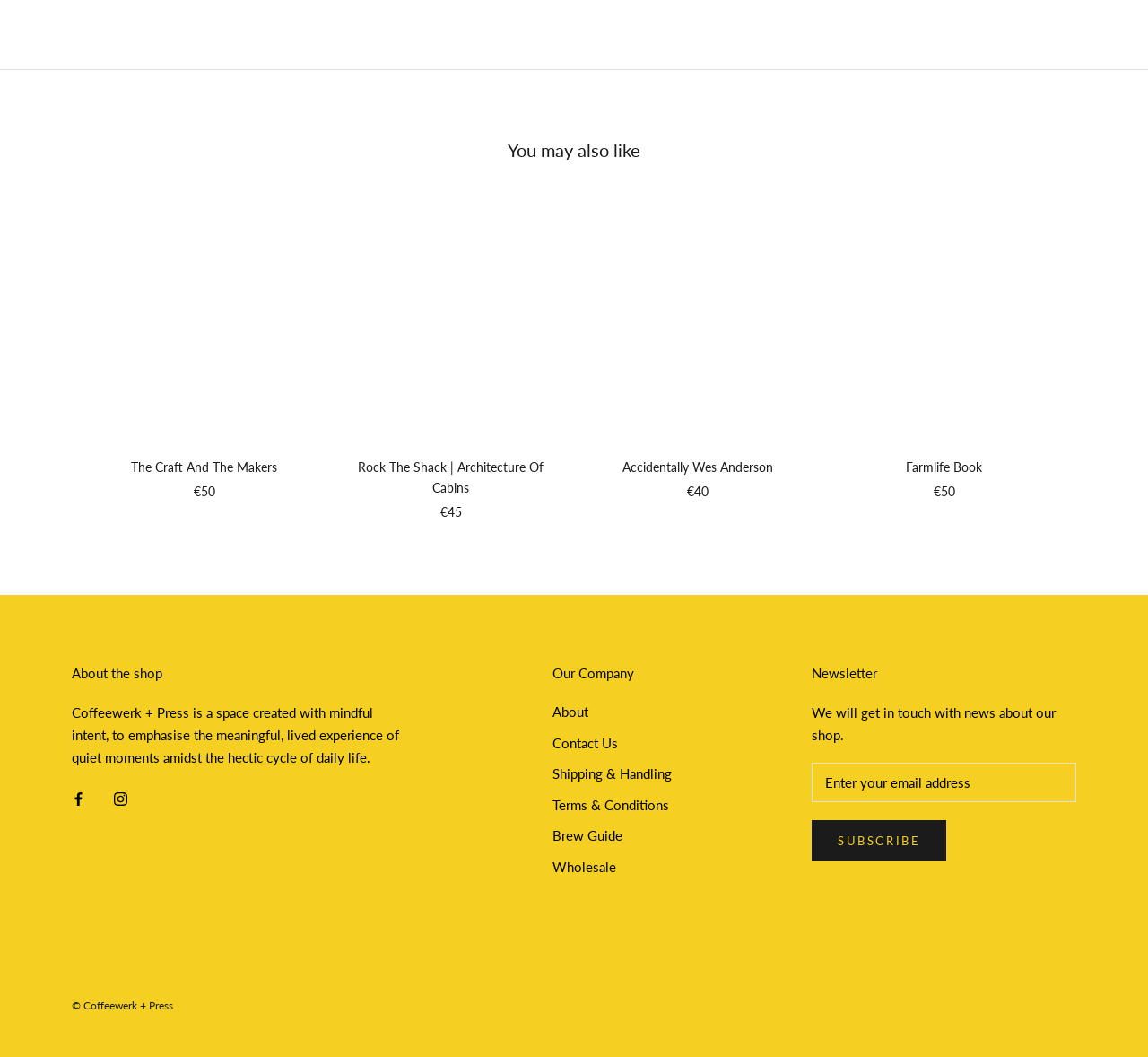What is the price of 'Farmlife Book'?
Give a comprehensive and detailed explanation for the question.

The price of 'Farmlife Book' can be found next to the product title, which is '€50'.